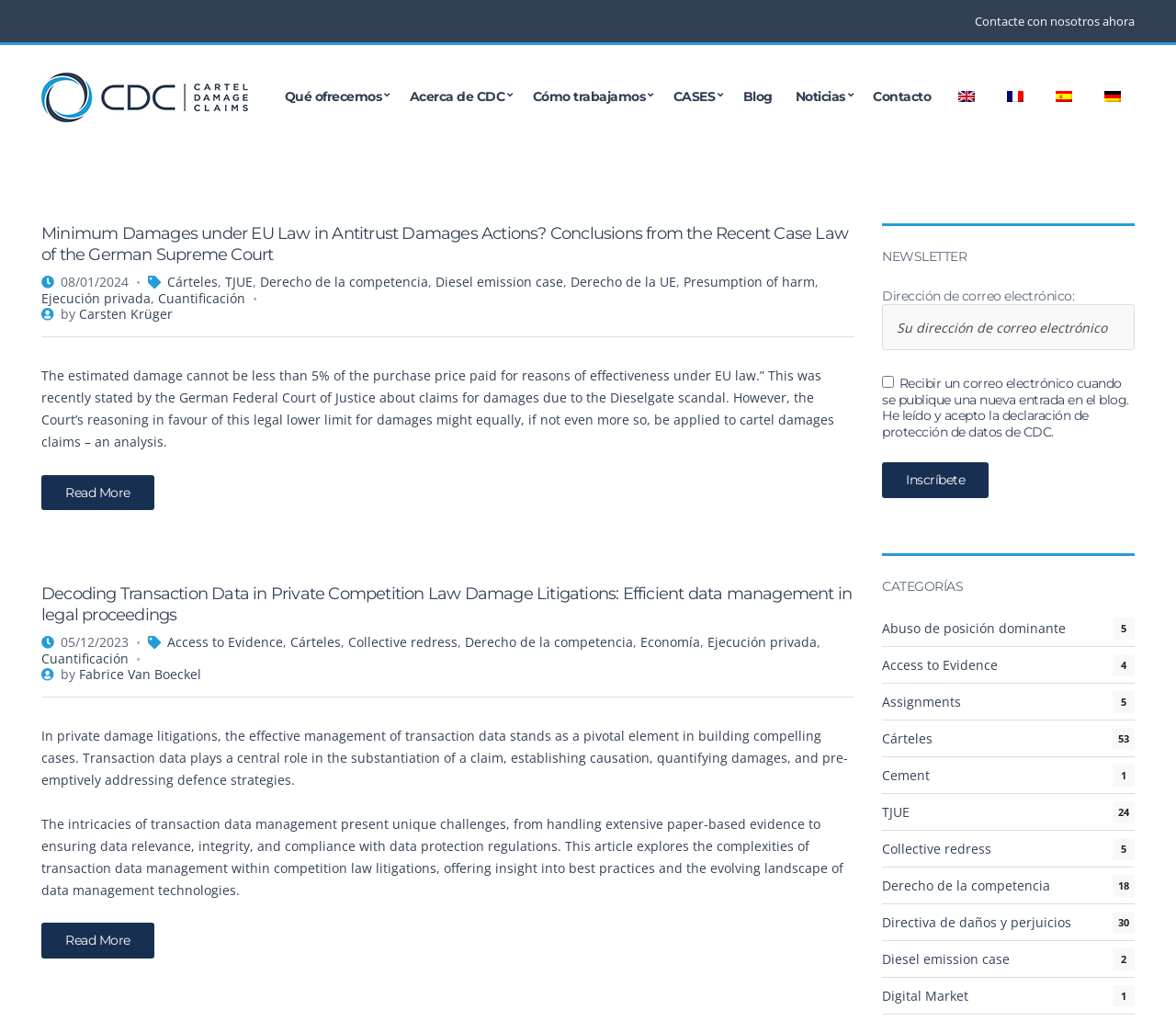Extract the bounding box coordinates for the described element: "Contacte con nosotros ahora". The coordinates should be represented as four float numbers between 0 and 1: [left, top, right, bottom].

[0.829, 0.013, 0.965, 0.029]